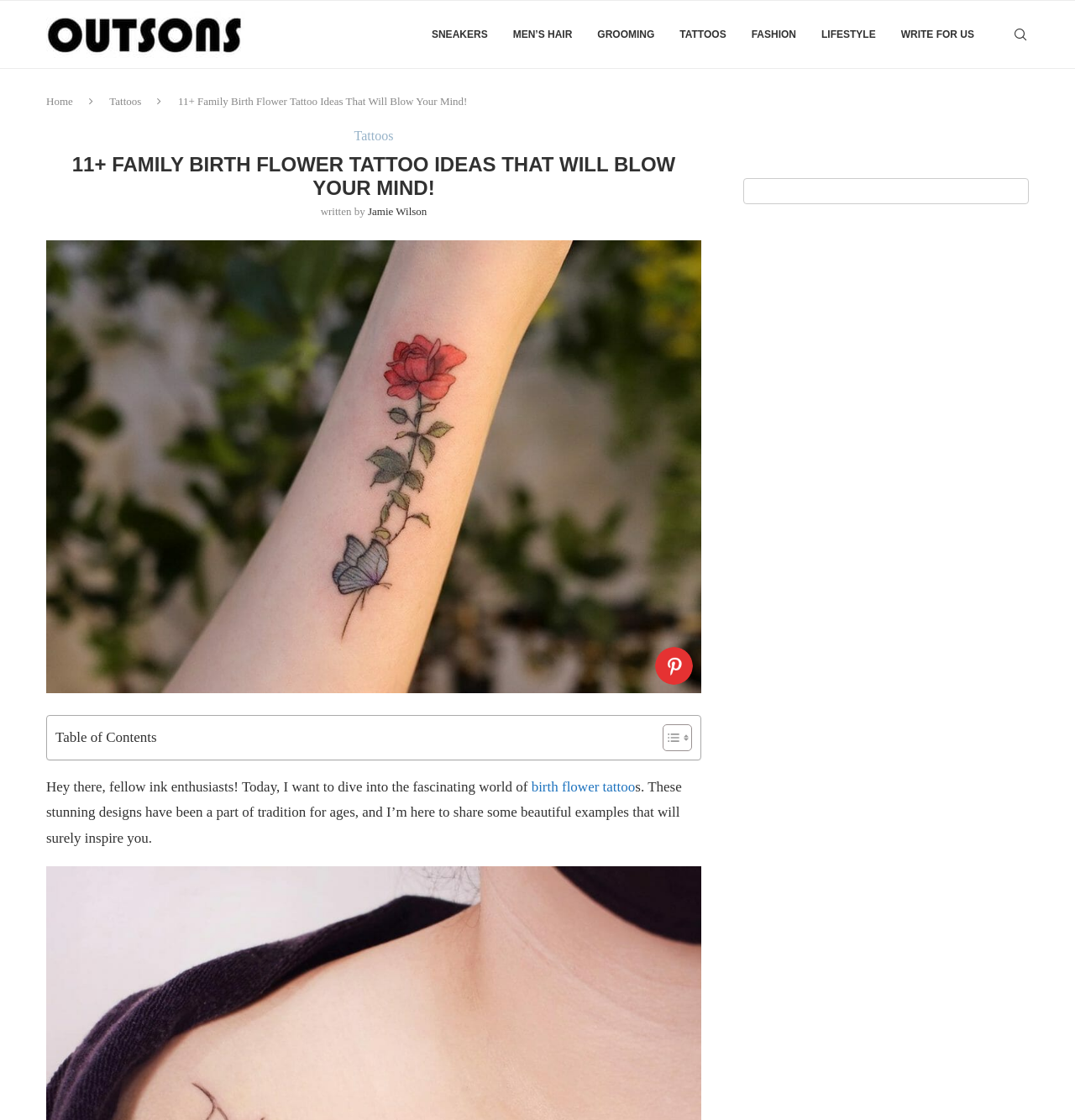What is the author of this article?
Give a single word or phrase as your answer by examining the image.

Jamie Wilson